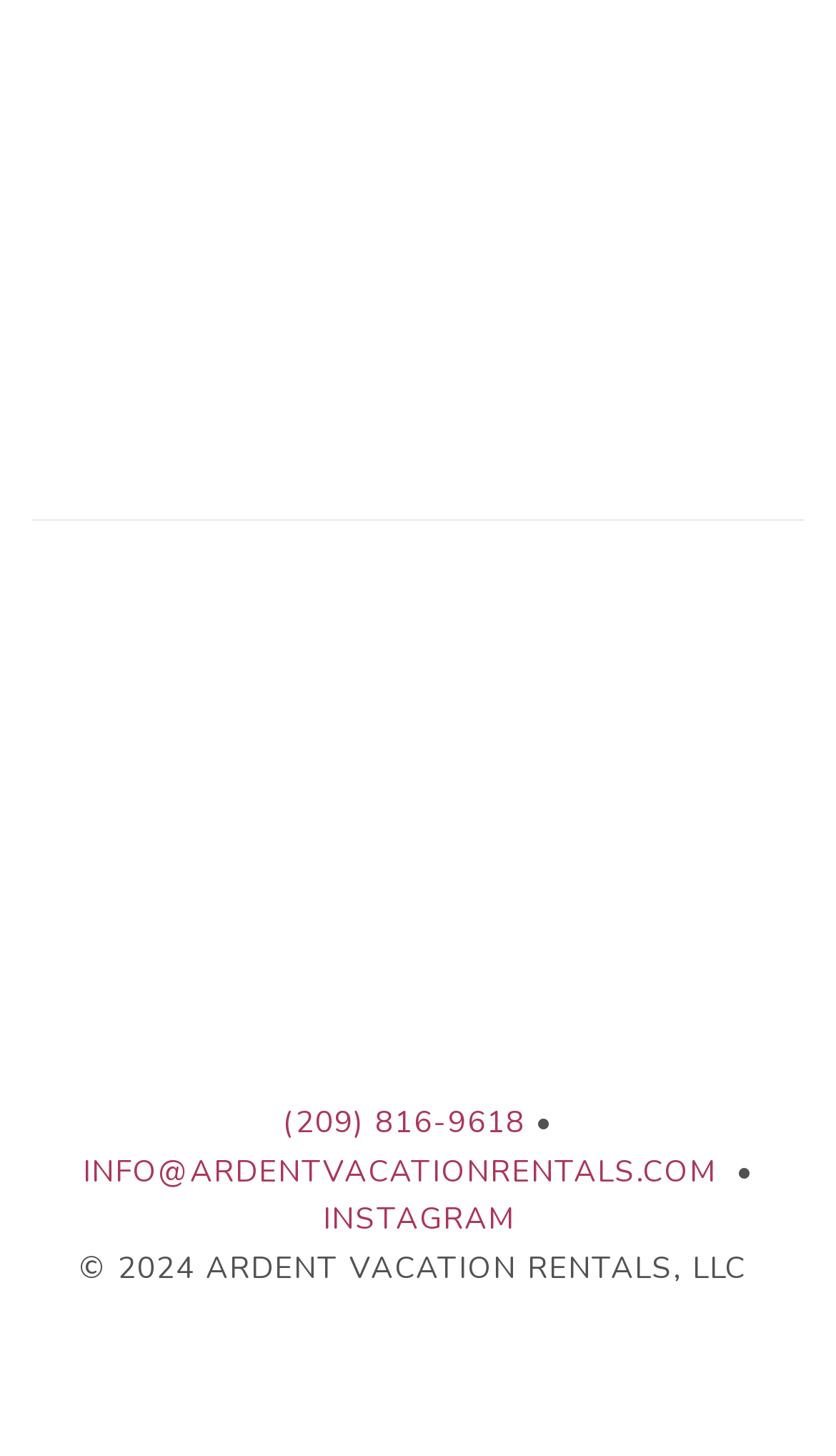Based on the visual content of the image, answer the question thoroughly: What is the email address of Ardent Vacation Rentals?

I found the email address by examining the footer section of the webpage, where I saw a link with the text 'INFO@ARDENTVACATIONRENTALS.COM'.